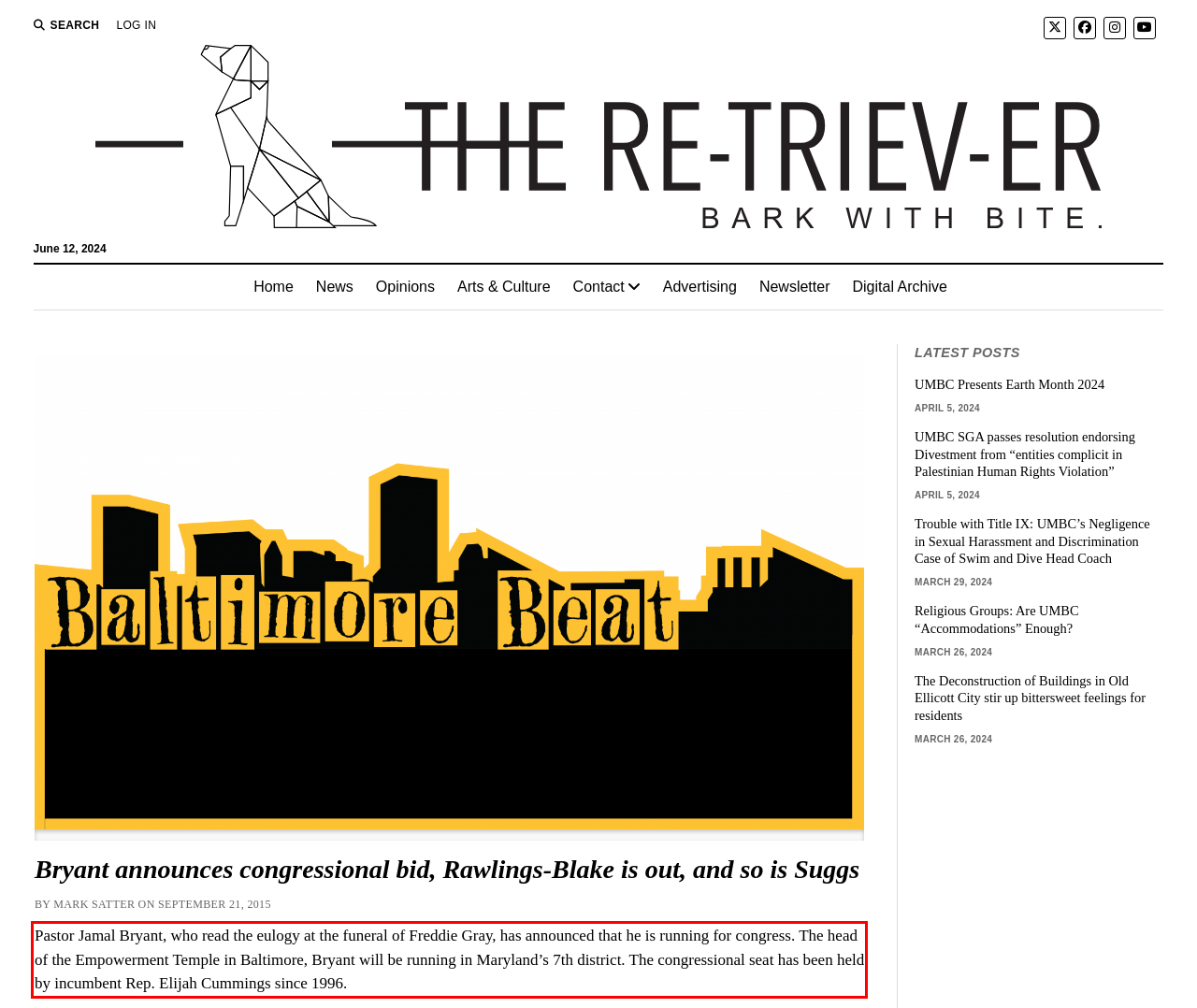You are given a screenshot showing a webpage with a red bounding box. Perform OCR to capture the text within the red bounding box.

Pastor Jamal Bryant, who read the eulogy at the funeral of Freddie Gray, has announced that he is running for congress. The head of the Empowerment Temple in Baltimore, Bryant will be running in Maryland’s 7th district. The congressional seat has been held by incumbent Rep. Elijah Cummings since 1996.